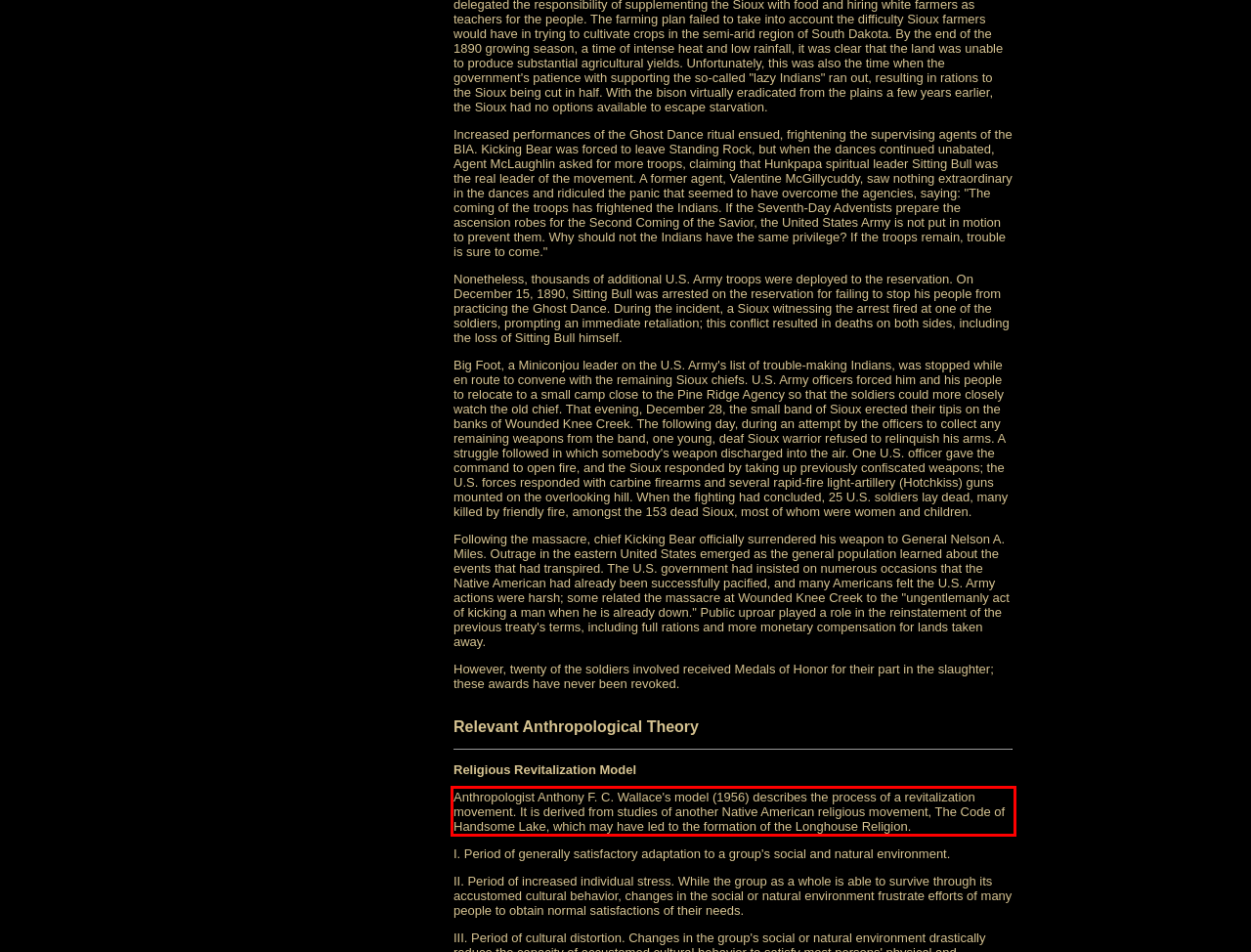Please identify the text within the red rectangular bounding box in the provided webpage screenshot.

Anthropologist Anthony F. C. Wallace's model (1956) describes the process of a revitalization movement. It is derived from studies of another Native American religious movement, The Code of Handsome Lake, which may have led to the formation of the Longhouse Religion.